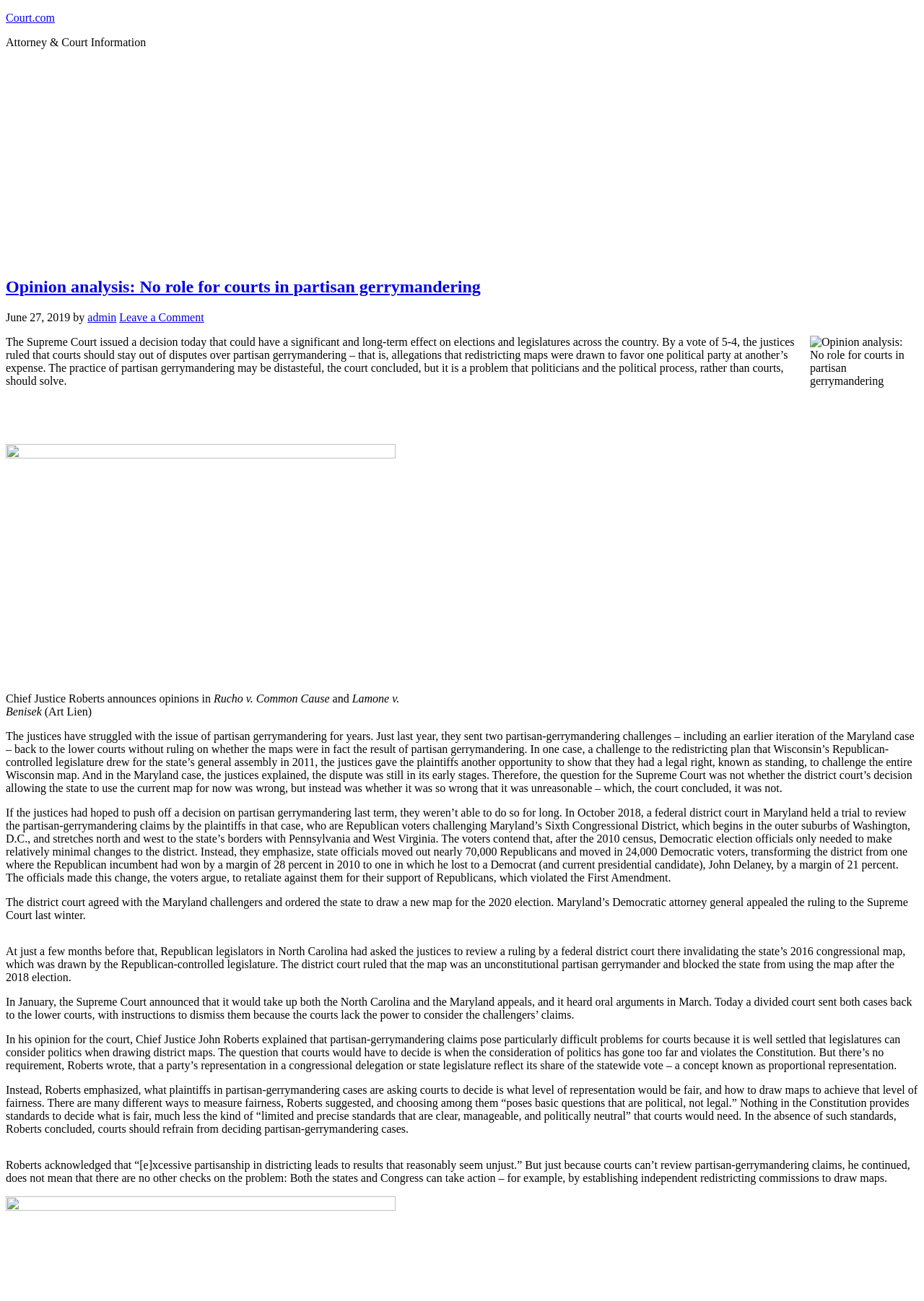Pinpoint the bounding box coordinates of the clickable element to carry out the following instruction: "Get in touch with the company."

None